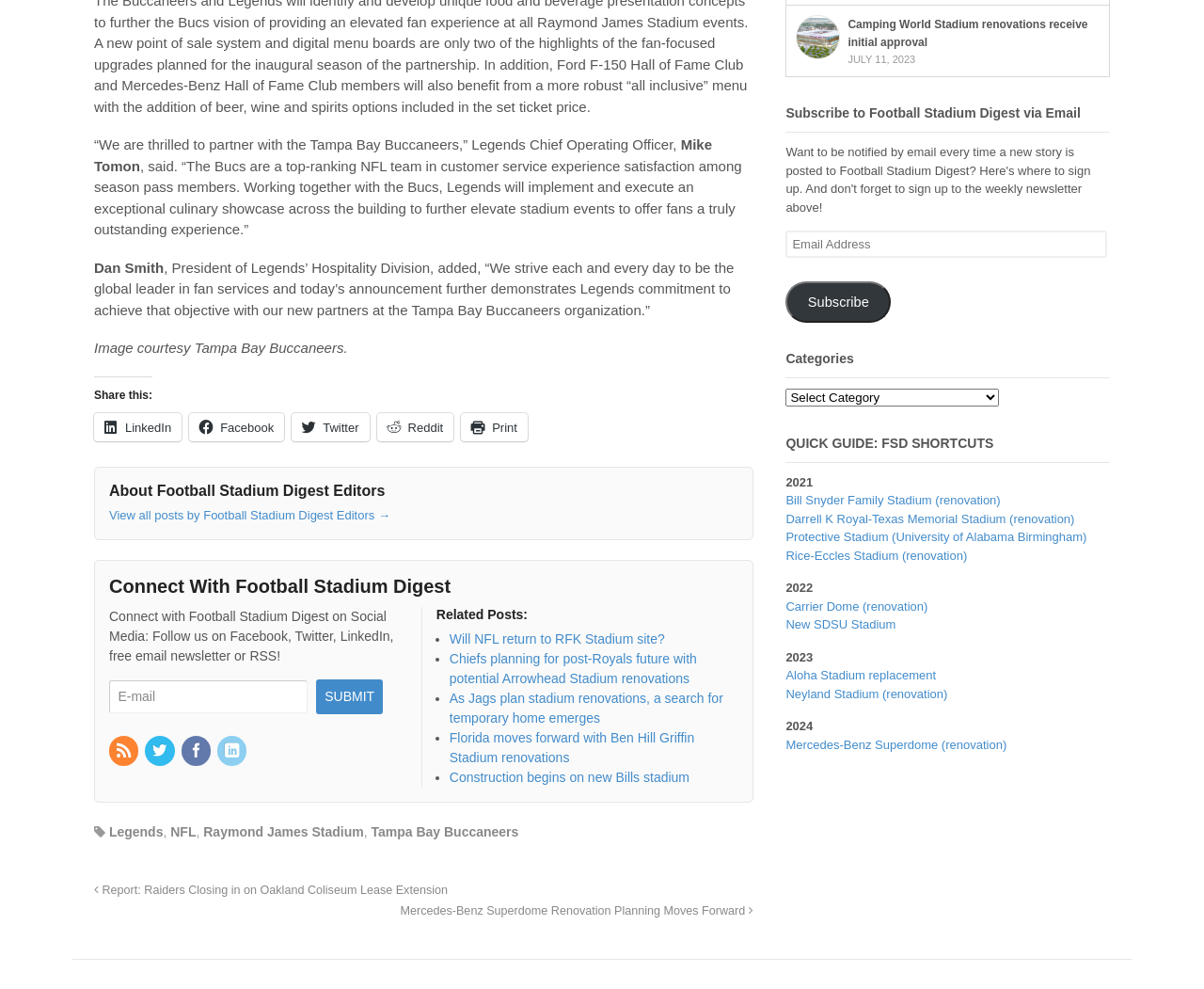Please identify the coordinates of the bounding box that should be clicked to fulfill this instruction: "Subscribe to Football Stadium Digest via Email".

[0.653, 0.285, 0.74, 0.326]